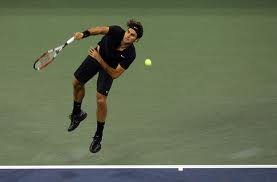Provide a comprehensive description of the image.

The image captures a professional tennis player executing a powerful serve on the court. He is depicted in mid-action, with a focused expression, showcasing the athleticism and technique required for this pivotal moment. Dressed in dark sportswear, he is poised to strike the tennis ball, which is in mid-air just above the court surface. This image emphasizes the skillful execution of a serve, often a key component in a player's arsenal. The context aligns with a discussion about Roger Federer’s and Grigor Dimitrov’s serves, highlighting the parallels in their playing styles.